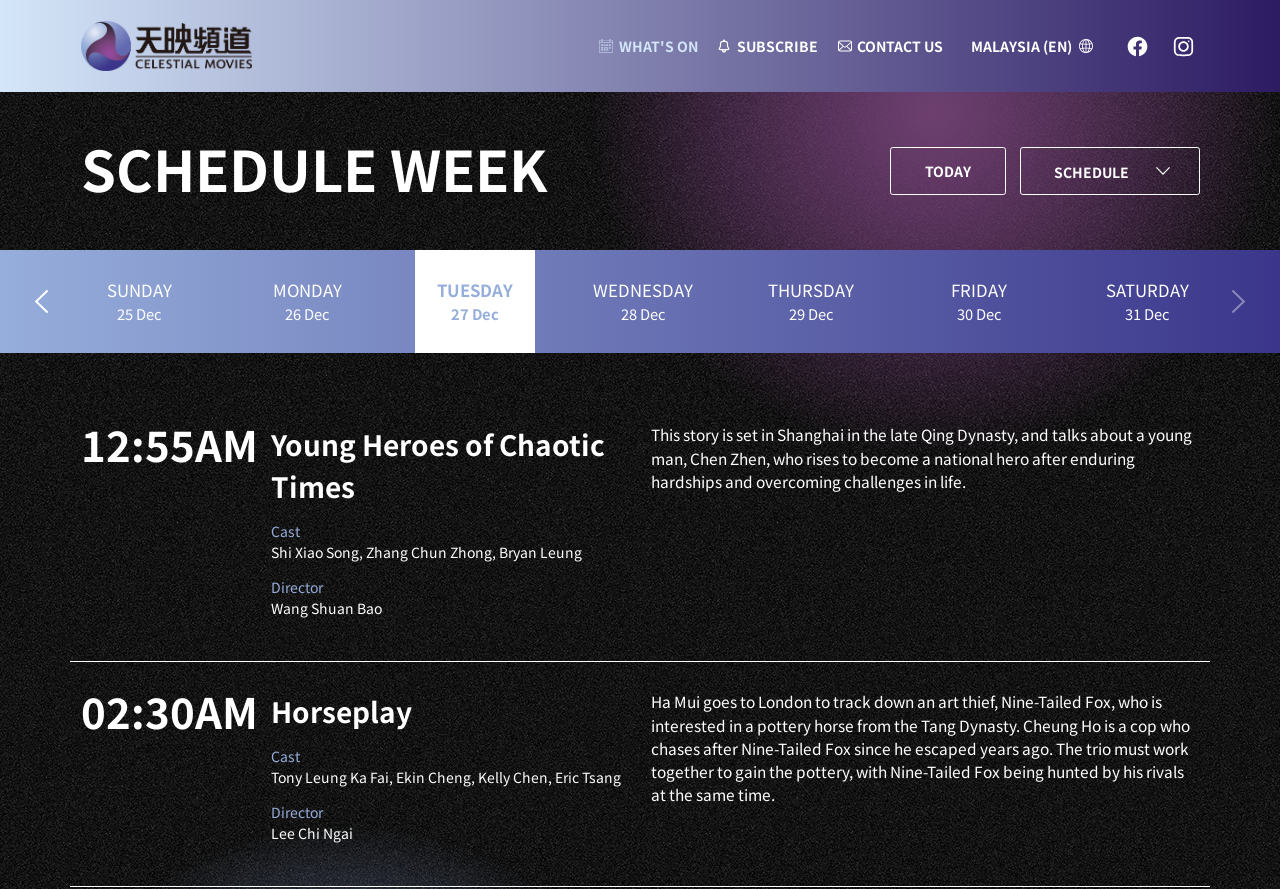Kindly determine the bounding box coordinates of the area that needs to be clicked to fulfill this instruction: "Publish the comment".

None